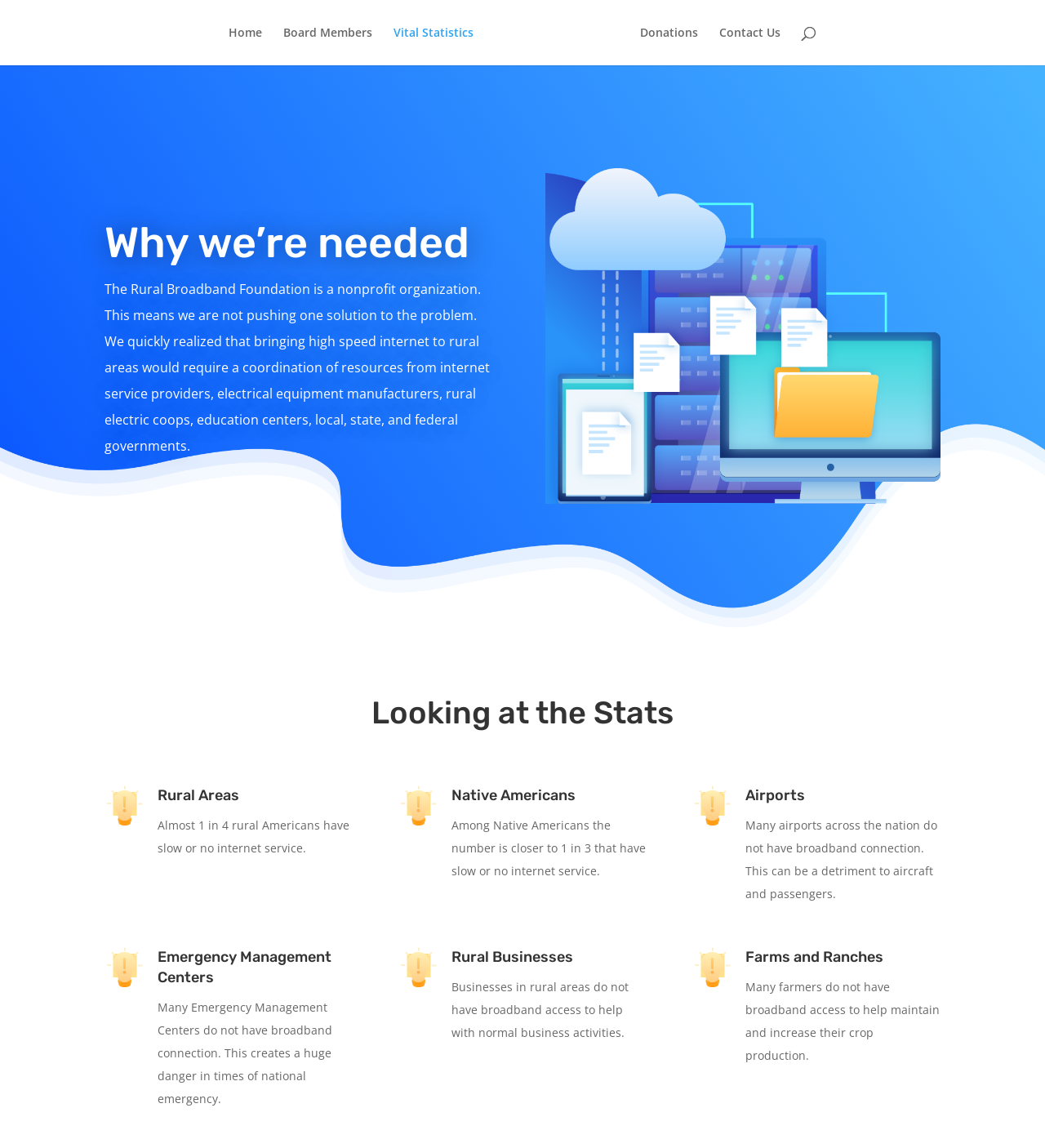Provide a brief response in the form of a single word or phrase:
What is the purpose of the Rural Broadband Foundation?

Nonprofit organization